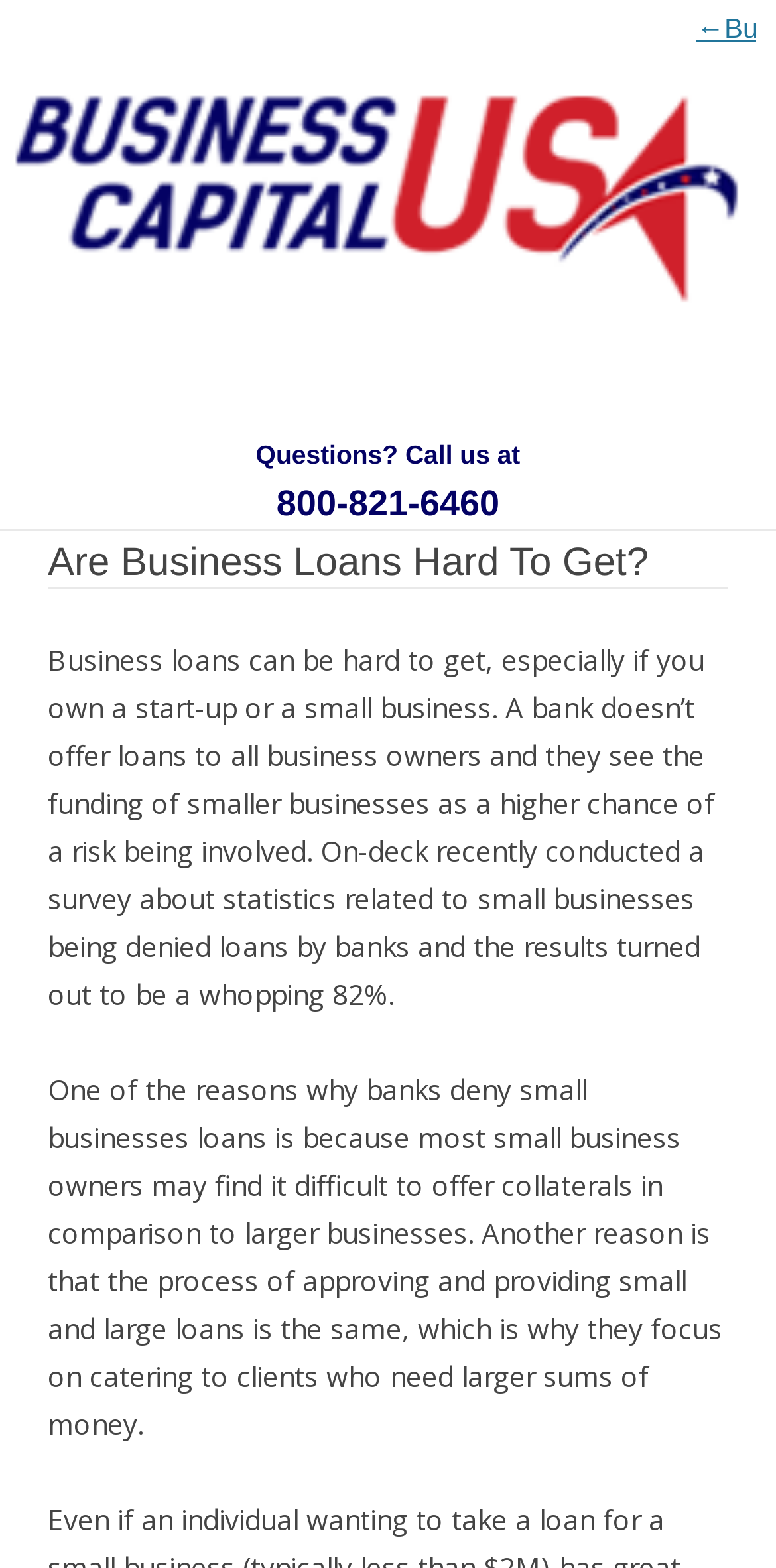How many sections are there in the webpage?
Refer to the image and respond with a one-word or short-phrase answer.

2